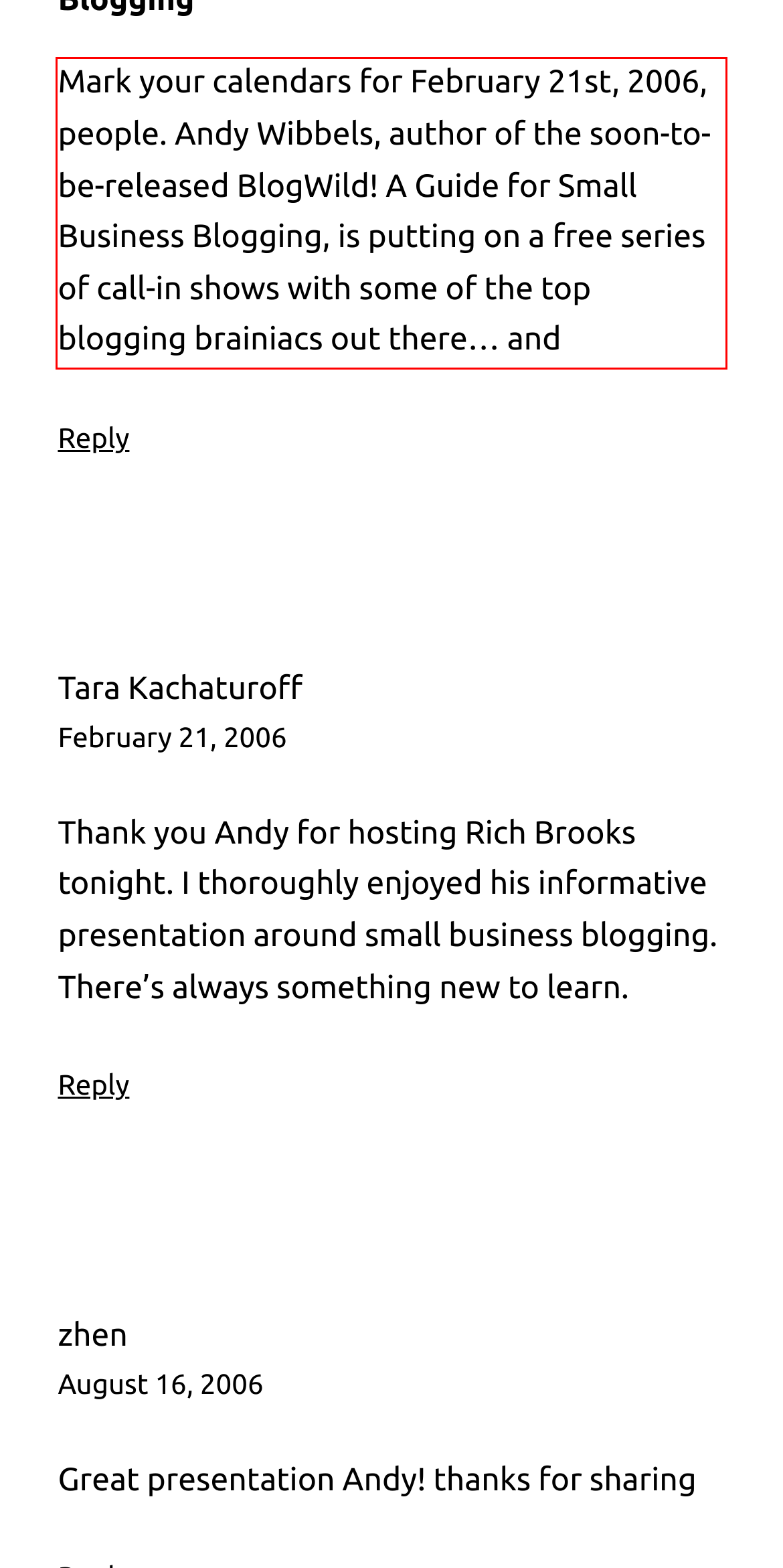You have a screenshot of a webpage with a UI element highlighted by a red bounding box. Use OCR to obtain the text within this highlighted area.

Mark your calendars for February 21st, 2006, people. Andy Wibbels, author of the soon-to-be-released BlogWild! A Guide for Small Business Blogging, is putting on a free series of call-in shows with some of the top blogging brainiacs out there… and